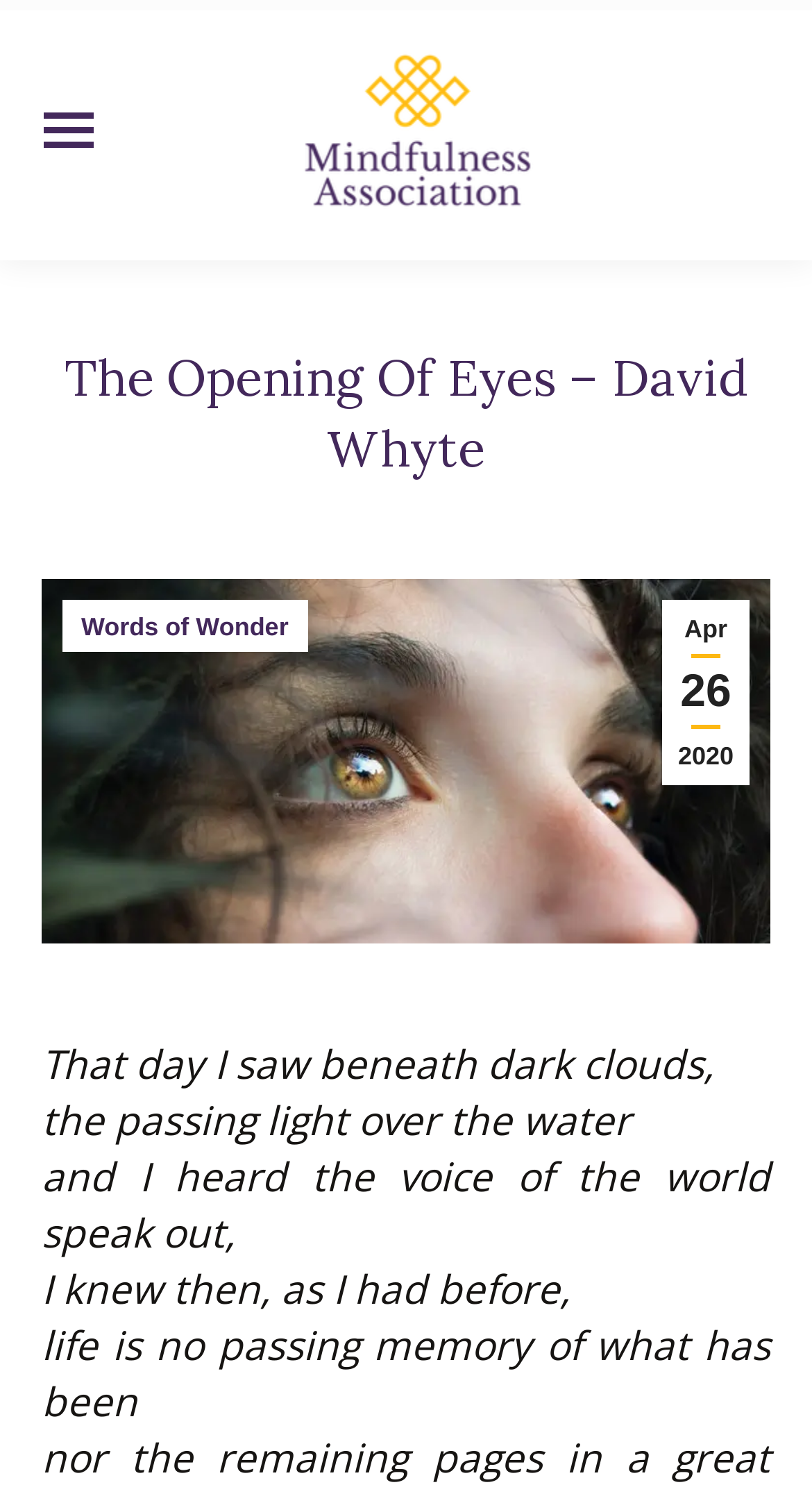Generate the main heading text from the webpage.

The Opening Of Eyes – David Whyte